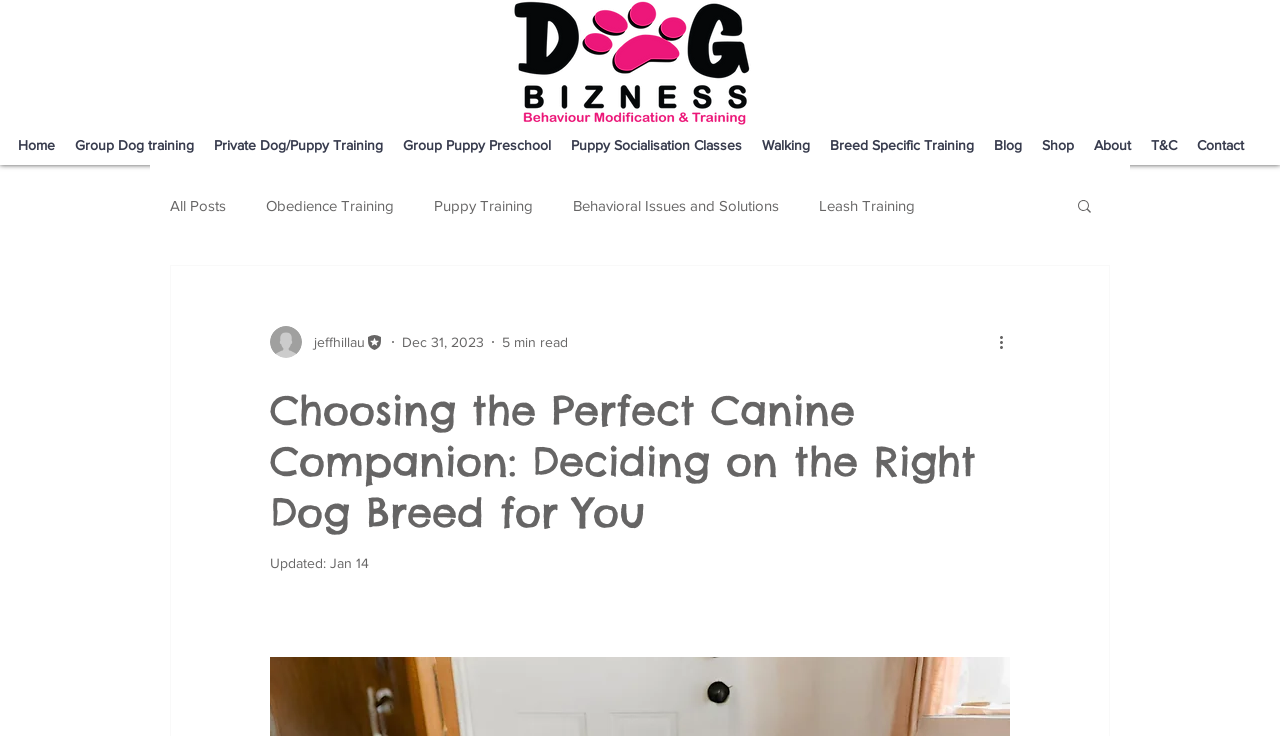What is the main topic of this webpage?
Examine the image closely and answer the question with as much detail as possible.

Based on the webpage's content, including the navigation links and the article title, it appears that the main topic of this webpage is about dog breeds and related information.